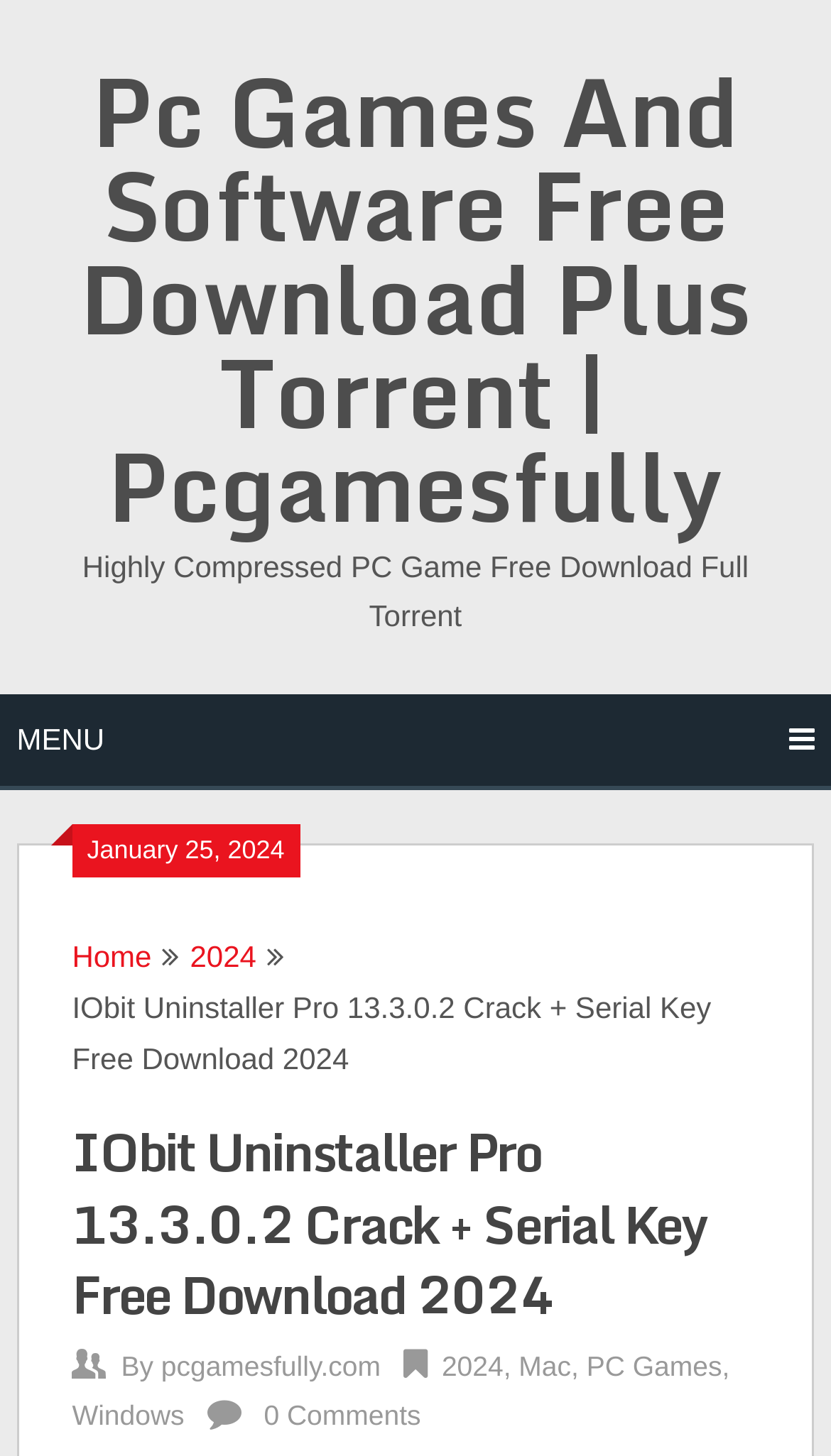Offer an extensive depiction of the webpage and its key elements.

The webpage appears to be a blog or article page focused on software downloads. At the top, there is a heading that reads "Pc Games And Software Free Download Plus Torrent | Pcgamesfully" with a corresponding link. Below this, there is a static text element that says "Highly Compressed PC Game Free Download Full Torrent".

On the left side of the page, there is a menu section with a link labeled "MENU" accompanied by an icon. Below this, there are several links, including "Home", "2024", and others, which suggest a navigation menu or category list.

The main content of the page is focused on the topic of "IObit Uninstaller Pro 13.3.0.2 Crack + Serial Key Free Download 2024", which is also the title of the page. This title is repeated as a heading and a static text element, with the latter being located near the top-center of the page.

Below the title, there is a section with several links and static text elements, including the author's name, the website "pcgamesfully.com", and categories such as "Mac", "PC Games", and "Windows". There is also a link to "0 Comments", suggesting that the page allows user comments.

Overall, the page appears to be a software download page with a focus on IObit Uninstaller Pro, providing information and resources for users to download and install the software.